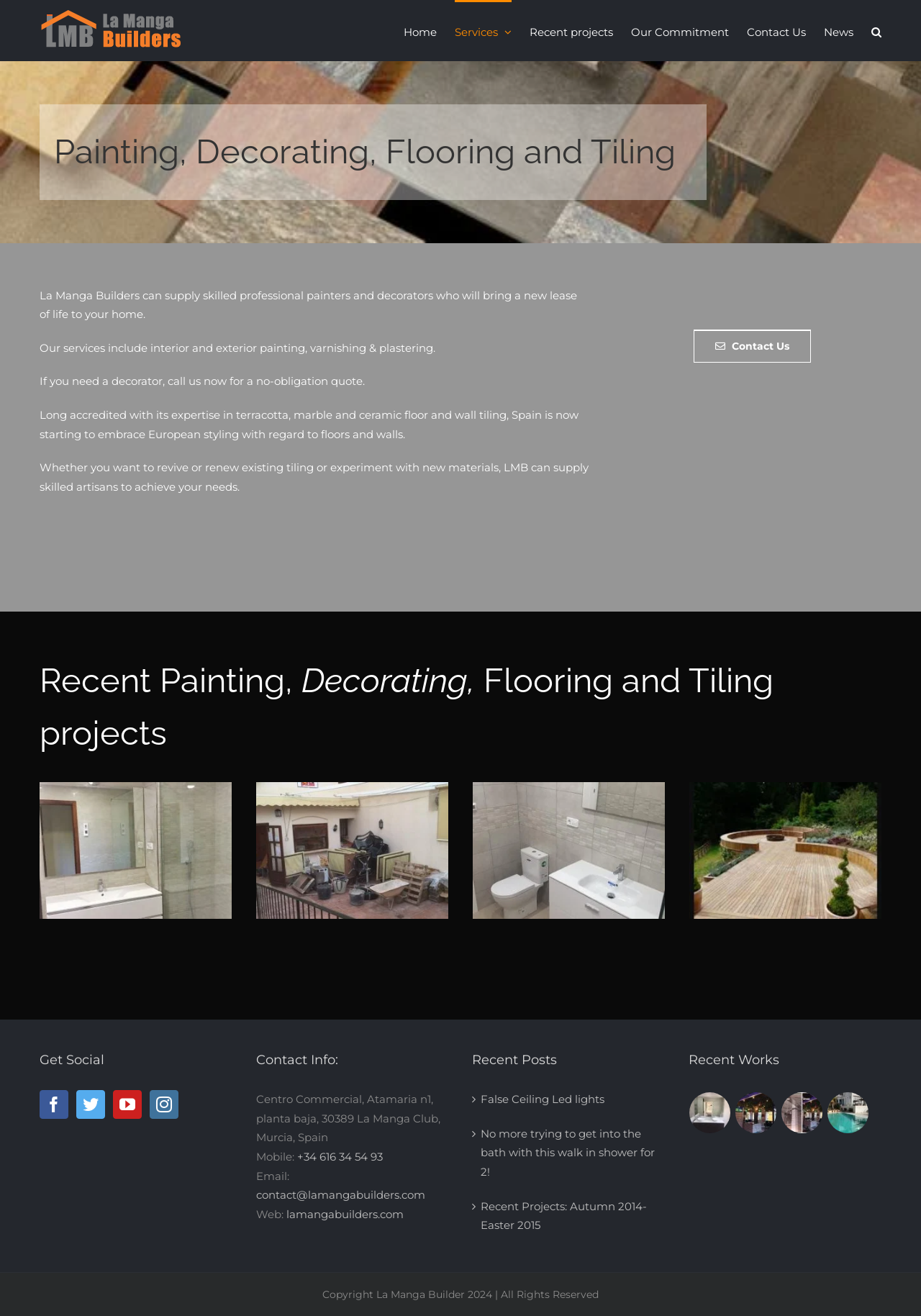Give a concise answer of one word or phrase to the question: 
What services does La Manga Builders provide?

Painting, Decorating, Flooring and Tiling